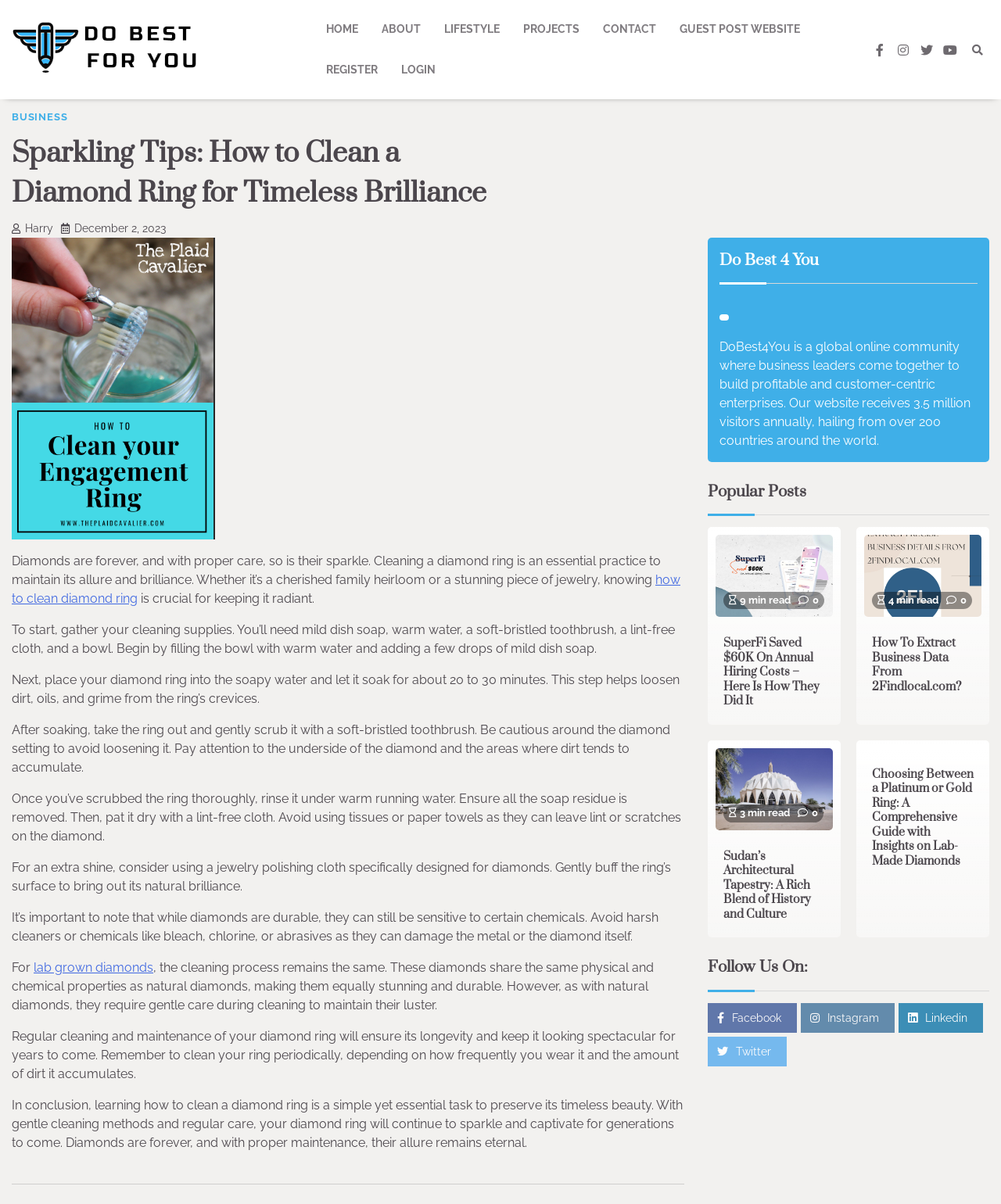Please determine the bounding box coordinates of the element's region to click in order to carry out the following instruction: "Follow the website on Facebook". The coordinates should be four float numbers between 0 and 1, i.e., [left, top, right, bottom].

[0.871, 0.833, 0.887, 0.858]